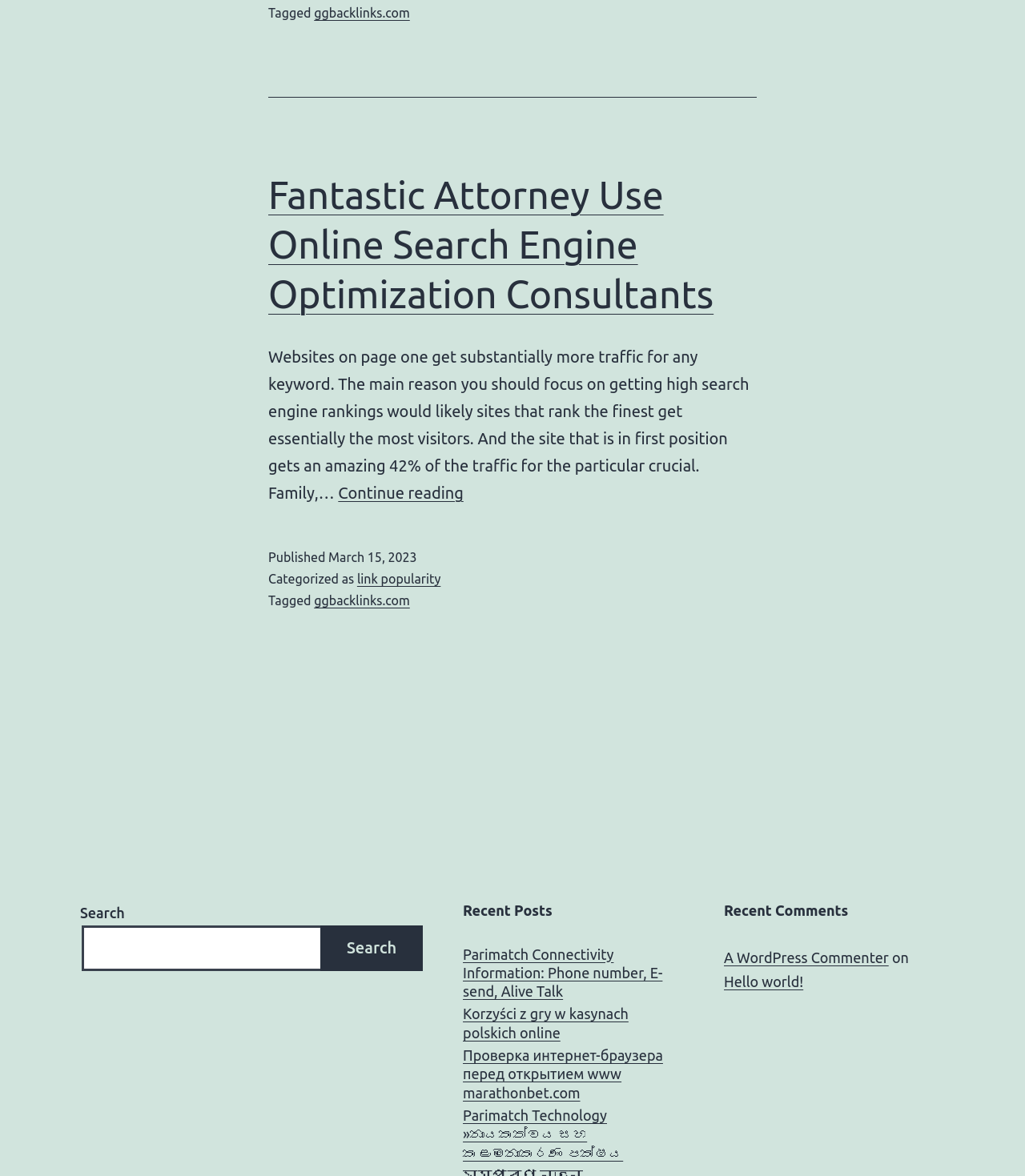Find and specify the bounding box coordinates that correspond to the clickable region for the instruction: "Click on the link to read more about Fantastic Attorney Use Online Search Engine Optimization Consultants".

[0.262, 0.147, 0.696, 0.268]